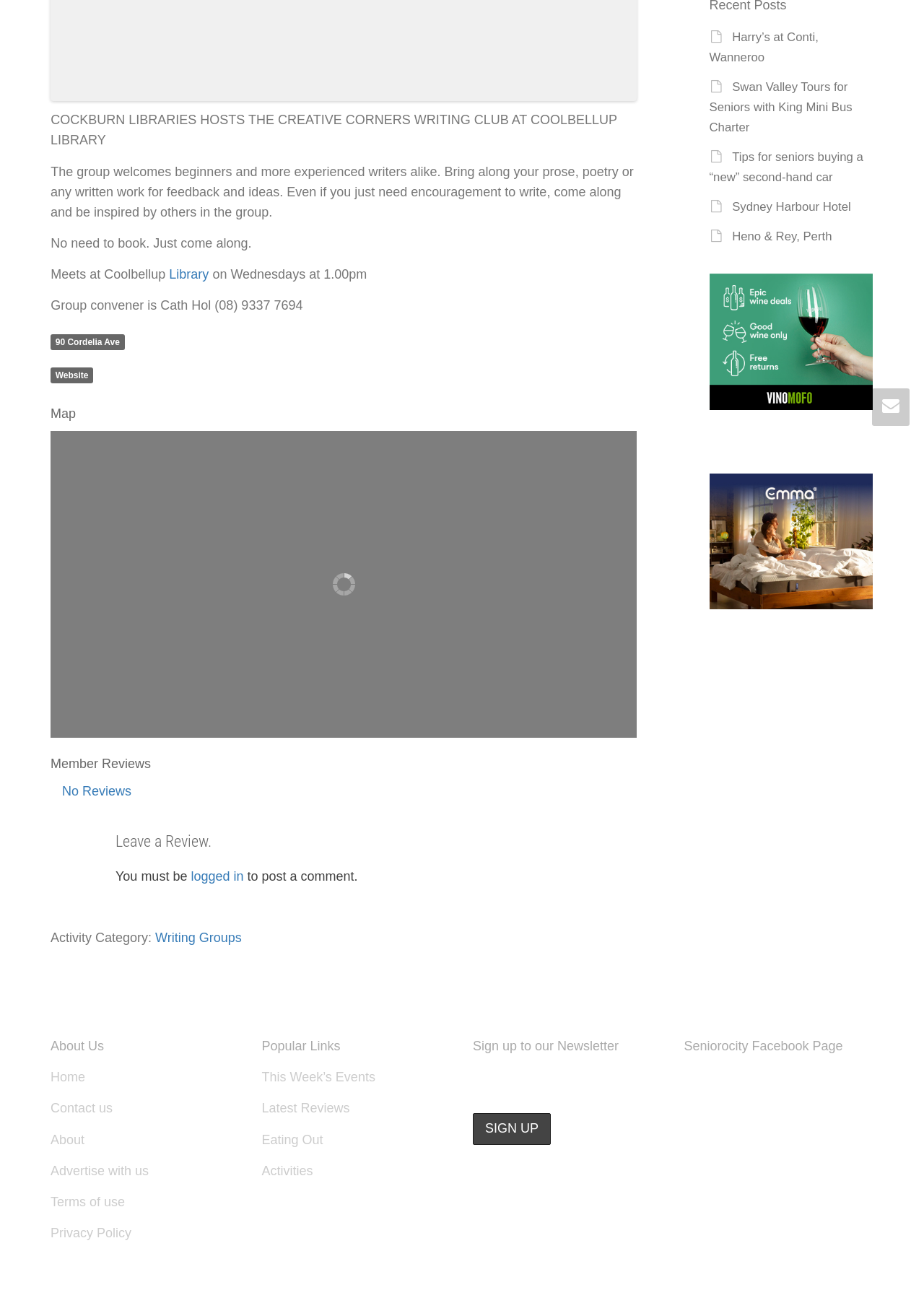Please provide the bounding box coordinate of the region that matches the element description: Sponsorship. Coordinates should be in the format (top-left x, top-left y, bottom-right x, bottom-right y) and all values should be between 0 and 1.

None